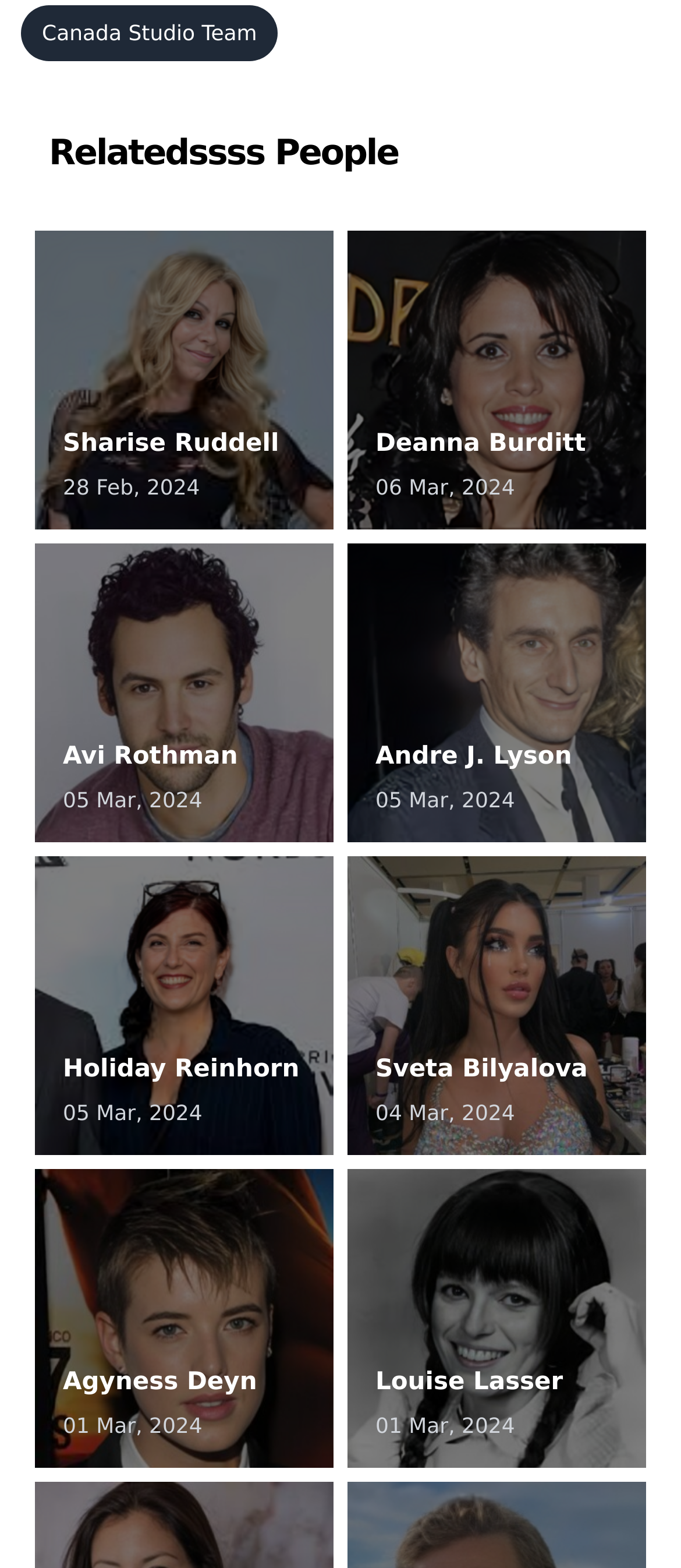What is the name of the team mentioned?
Using the information presented in the image, please offer a detailed response to the question.

The webpage has a link with the text 'Canada Studio Team' which suggests that it is the name of a team.